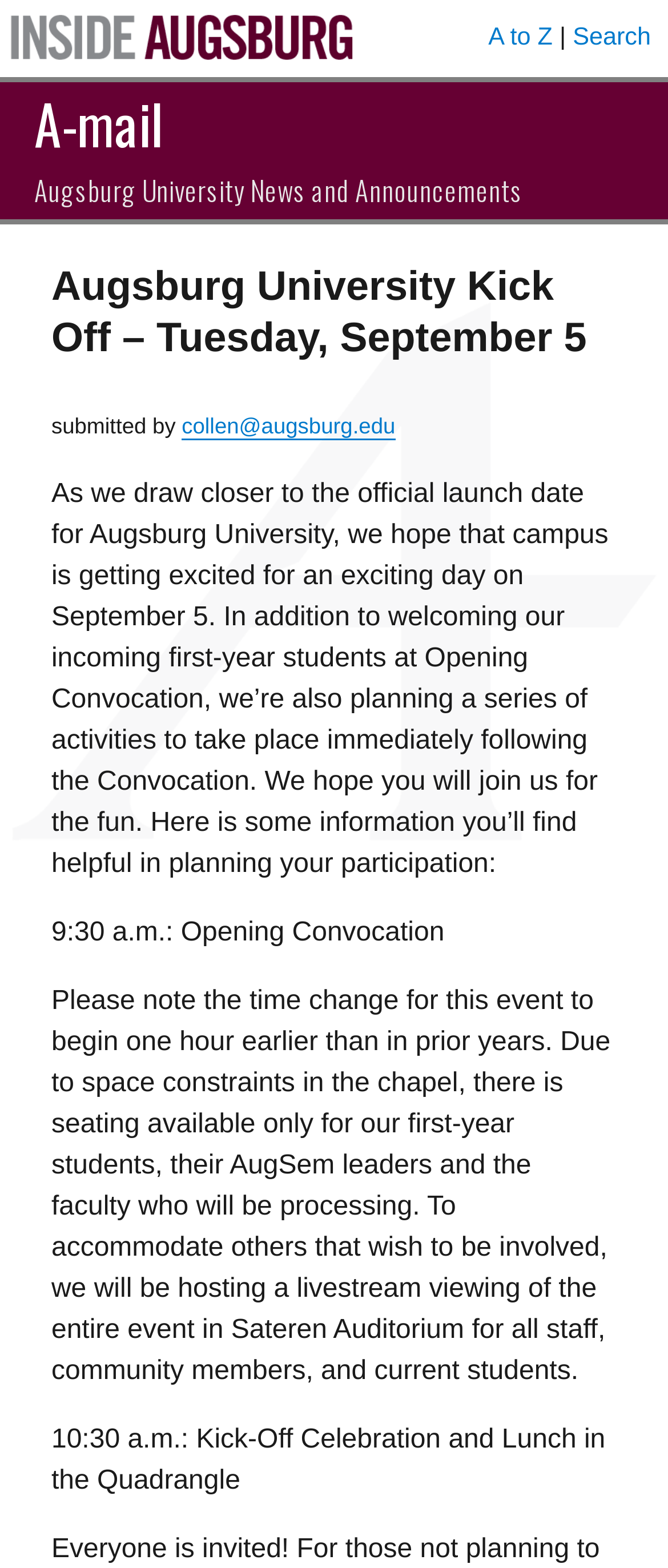What is the time of the Opening Convocation?
Look at the image and respond to the question as thoroughly as possible.

I found the answer by looking at the static text element with the content '9:30 a.m.: Opening Convocation'. This element is a child of the header element with the content 'Augsburg University Kick Off – Tuesday, September 5'.